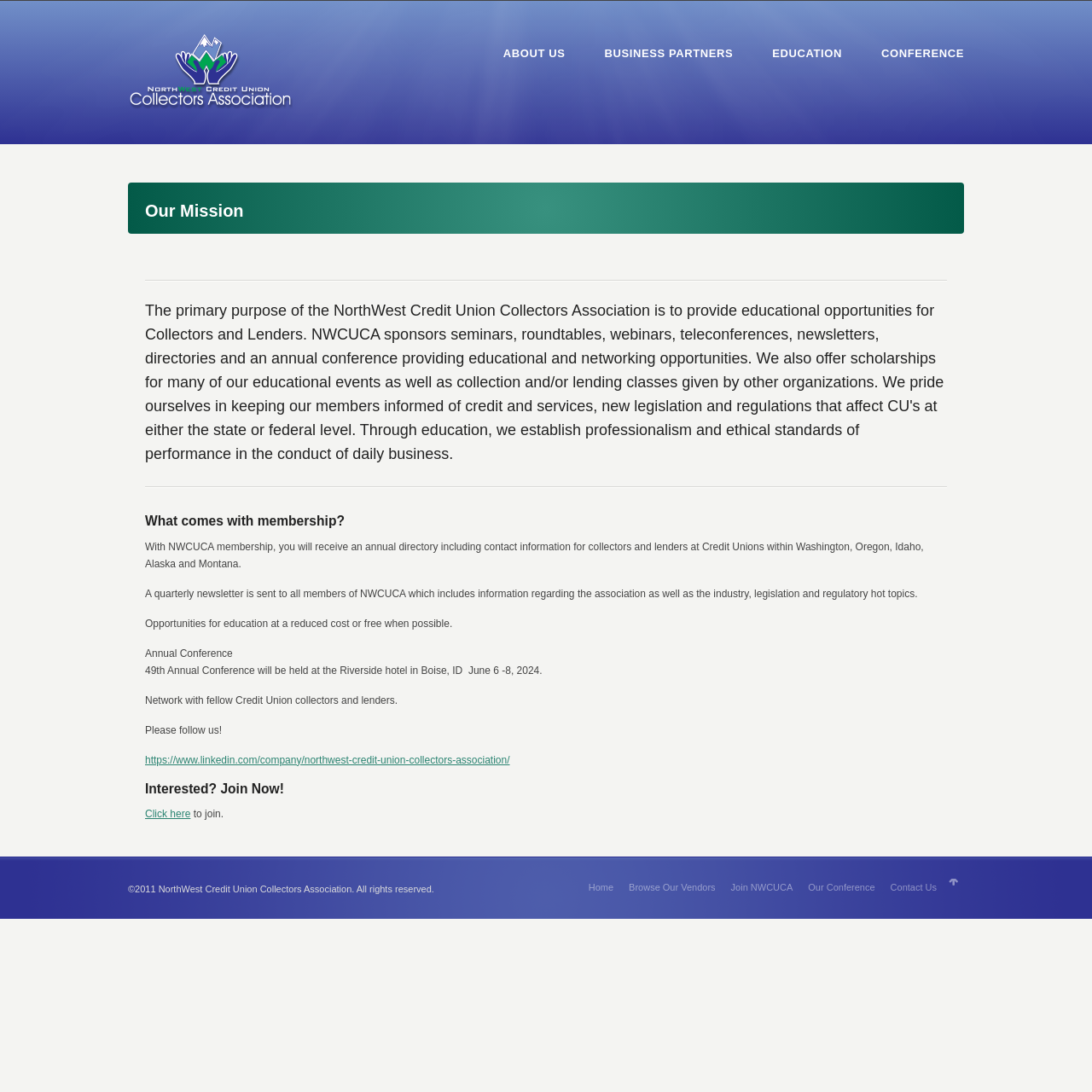Determine the bounding box coordinates of the UI element that matches the following description: "Education". The coordinates should be four float numbers between 0 and 1 in the format [left, top, right, bottom].

[0.707, 0.041, 0.771, 0.073]